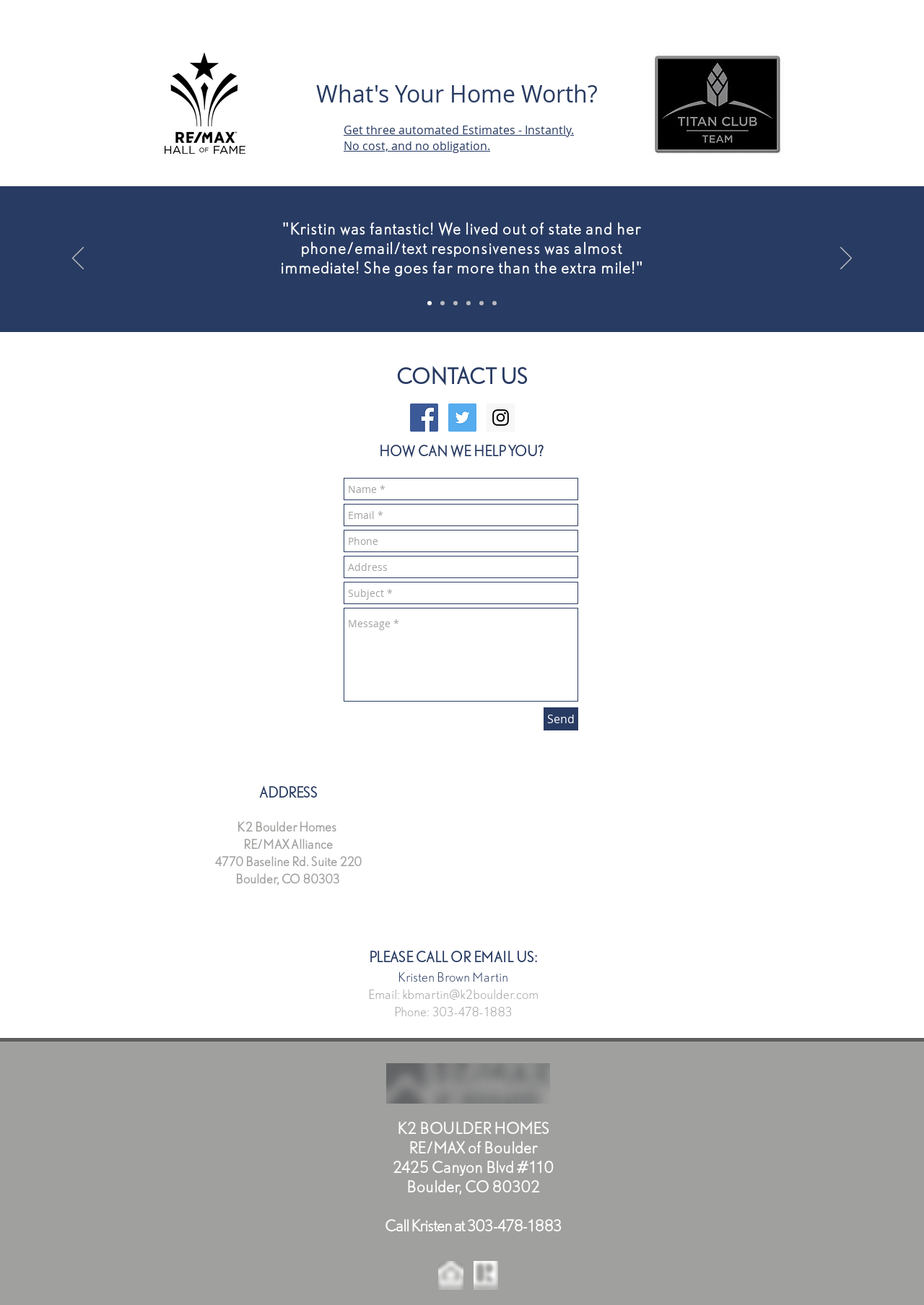Please determine the bounding box coordinates of the element's region to click for the following instruction: "Contact Kristen Brown Martin".

[0.43, 0.743, 0.55, 0.754]